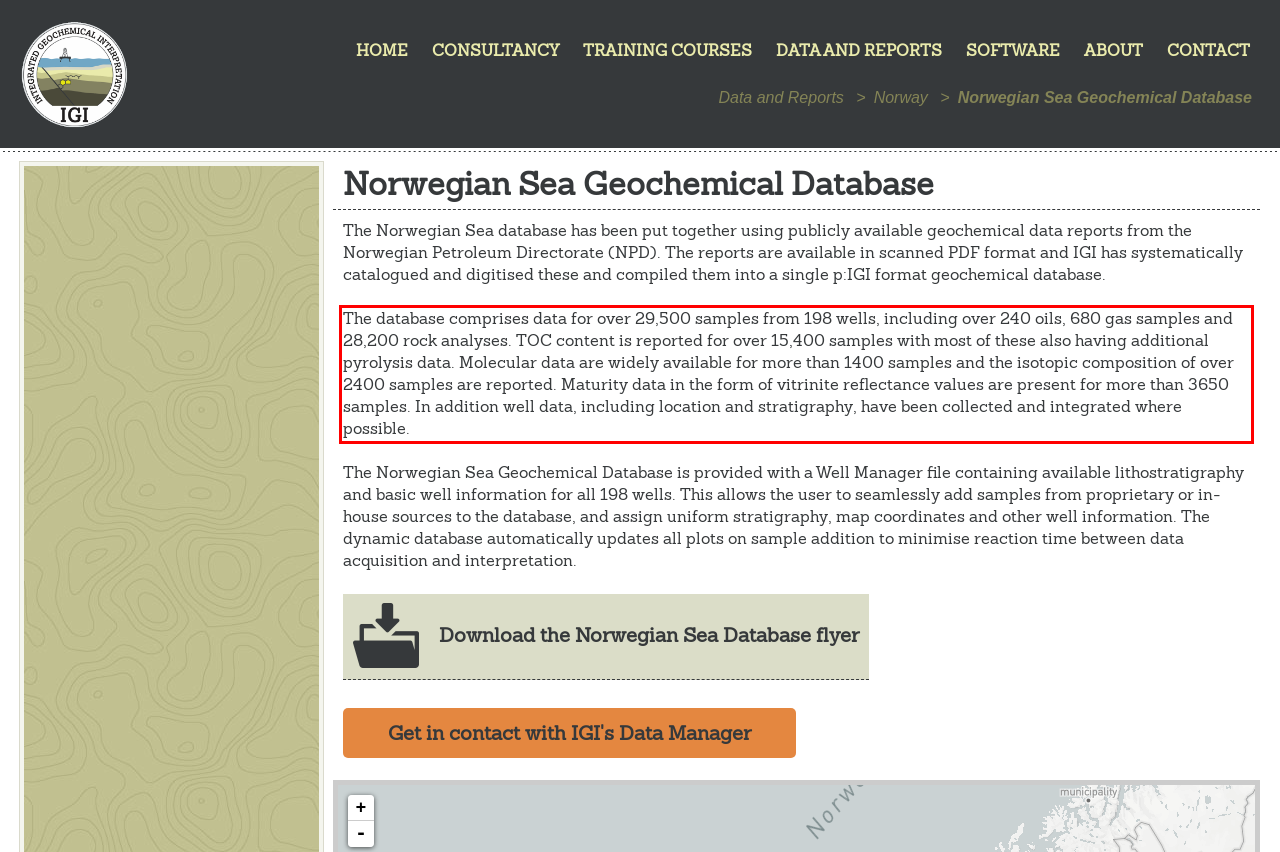Analyze the red bounding box in the provided webpage screenshot and generate the text content contained within.

The database comprises data for over 29,500 samples from 198 wells, including over 240 oils, 680 gas samples and 28,200 rock analyses. TOC content is reported for over 15,400 samples with most of these also having additional pyrolysis data. Molecular data are widely available for more than 1400 samples and the isotopic composition of over 2400 samples are reported. Maturity data in the form of vitrinite reflectance values are present for more than 3650 samples. In addition well data, including location and stratigraphy, have been collected and integrated where possible.